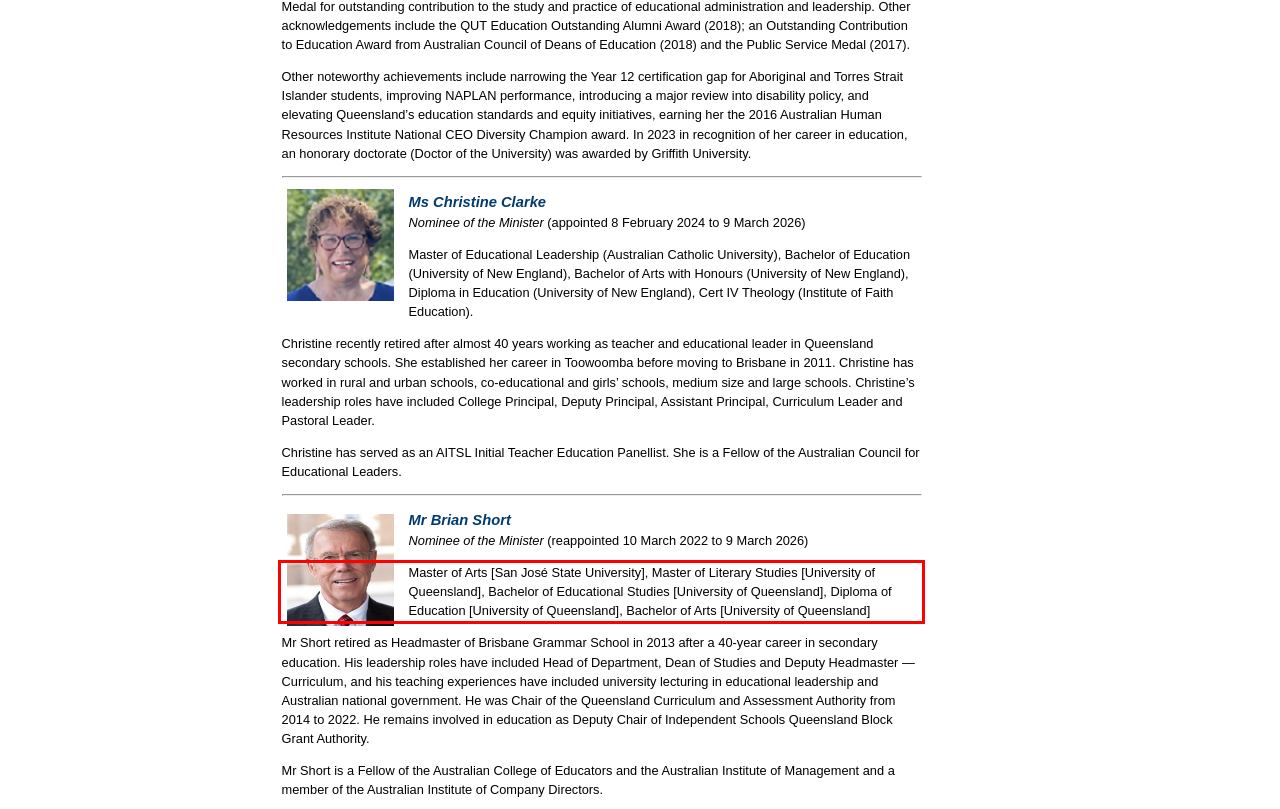You have a screenshot of a webpage where a UI element is enclosed in a red rectangle. Perform OCR to capture the text inside this red rectangle.

Master of Arts [San José State University], Master of Literary Studies [University of Queensland], Bachelor of Educational Studies [University of Queensland], Diploma of Education [University of Queensland], Bachelor of Arts [University of Queensland]